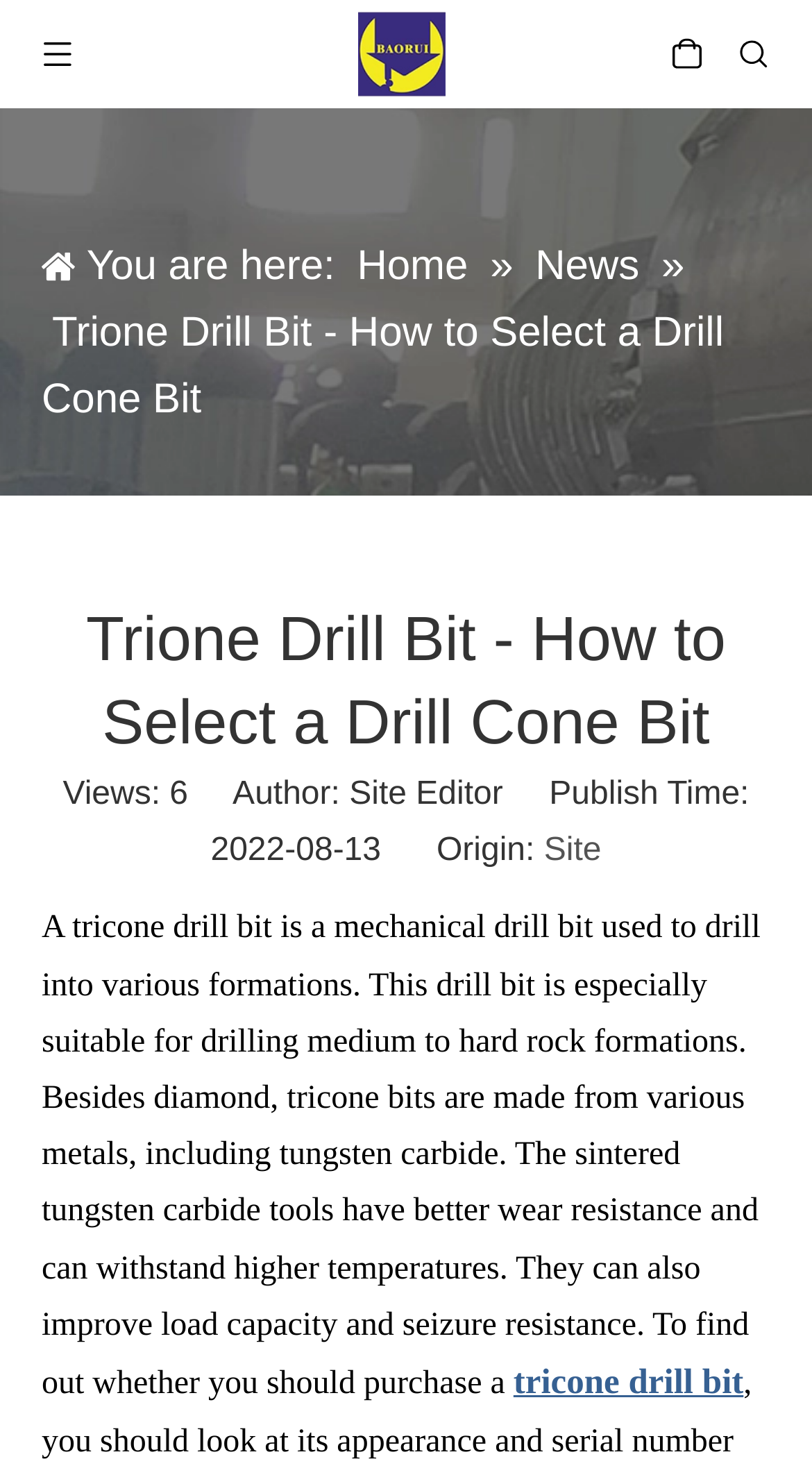Answer in one word or a short phrase: 
What is the purpose of a tricone drill bit?

Drilling into rock formations